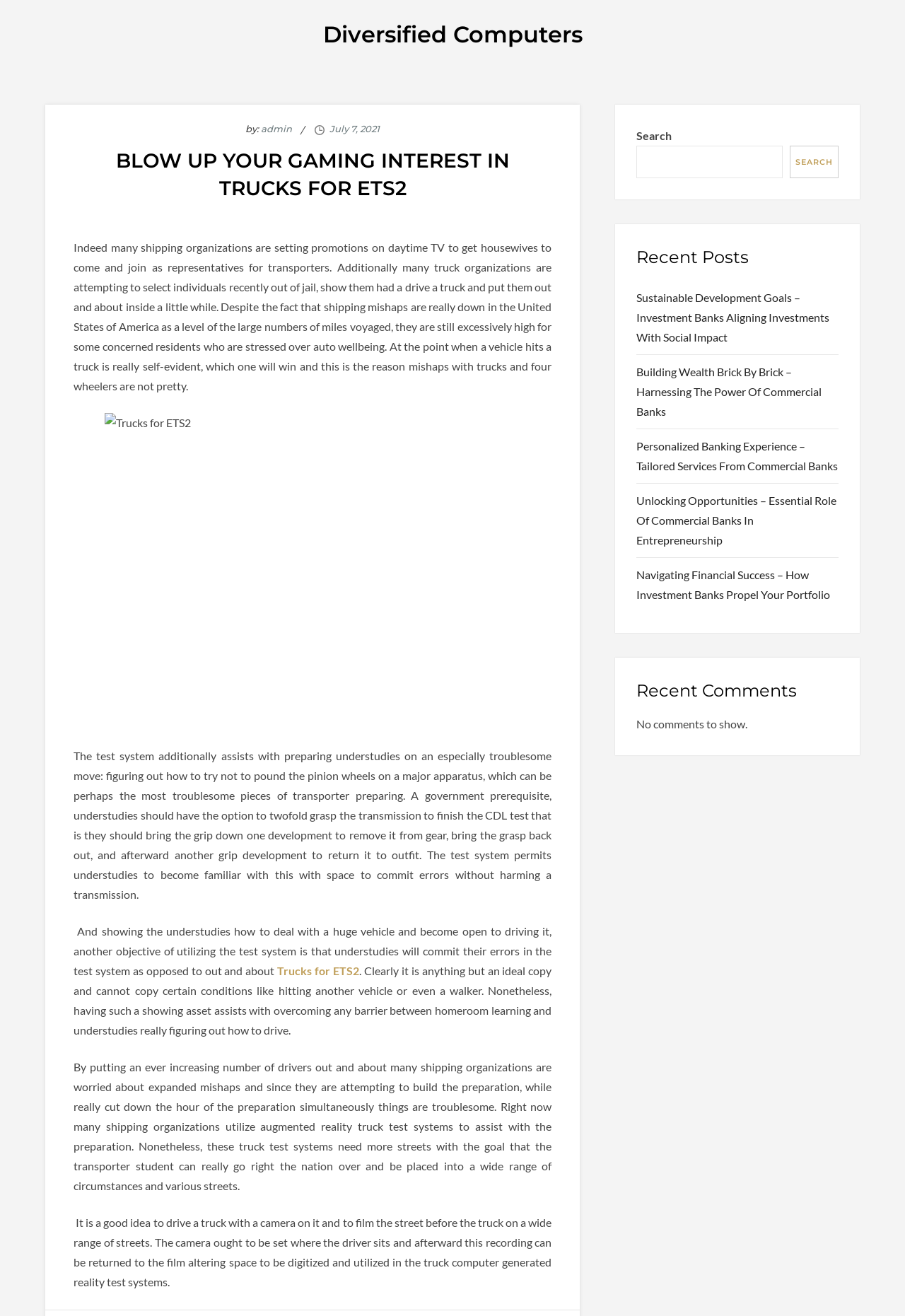Construct a comprehensive caption that outlines the webpage's structure and content.

The webpage is about "Blow UP Your Gaming Interest in Trucks for ETS2" and is provided by Diversified Computers. At the top, there is a link to the website's homepage, accompanied by the author's name "admin" and the date "July 7, 2021". 

Below this, there is a large heading that repeats the title of the webpage. The main content of the webpage is a long article that discusses the use of simulators to train truck drivers, particularly in the context of the game ETS2. The article explains how these simulators can help students learn to drive trucks safely and efficiently.

To the right of the article, there is a sidebar that contains a search bar, a list of recent posts, and a list of recent comments. The search bar is accompanied by a button that says "SEARCH". The list of recent posts includes five links to other articles on the website, with titles related to finance and banking. The list of recent comments is currently empty, with a message that says "No comments to show."

There is also an image on the webpage, which appears to be related to trucks and ETS2, and is placed below the heading and above the main article. Additionally, there are several links throughout the article that allow users to navigate to other related topics.